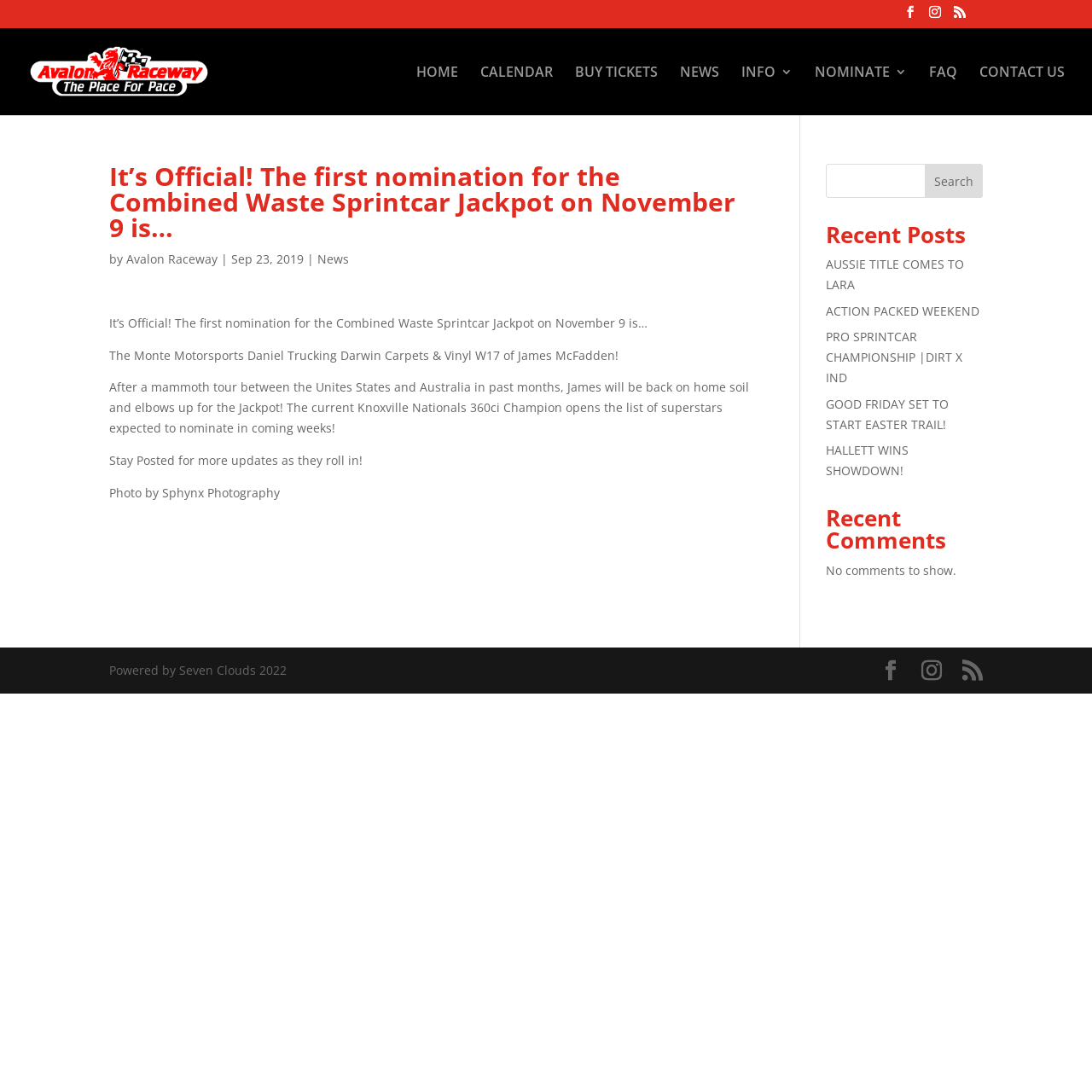Please find and report the bounding box coordinates of the element to click in order to perform the following action: "Search for something". The coordinates should be expressed as four float numbers between 0 and 1, in the format [left, top, right, bottom].

[0.847, 0.15, 0.9, 0.181]